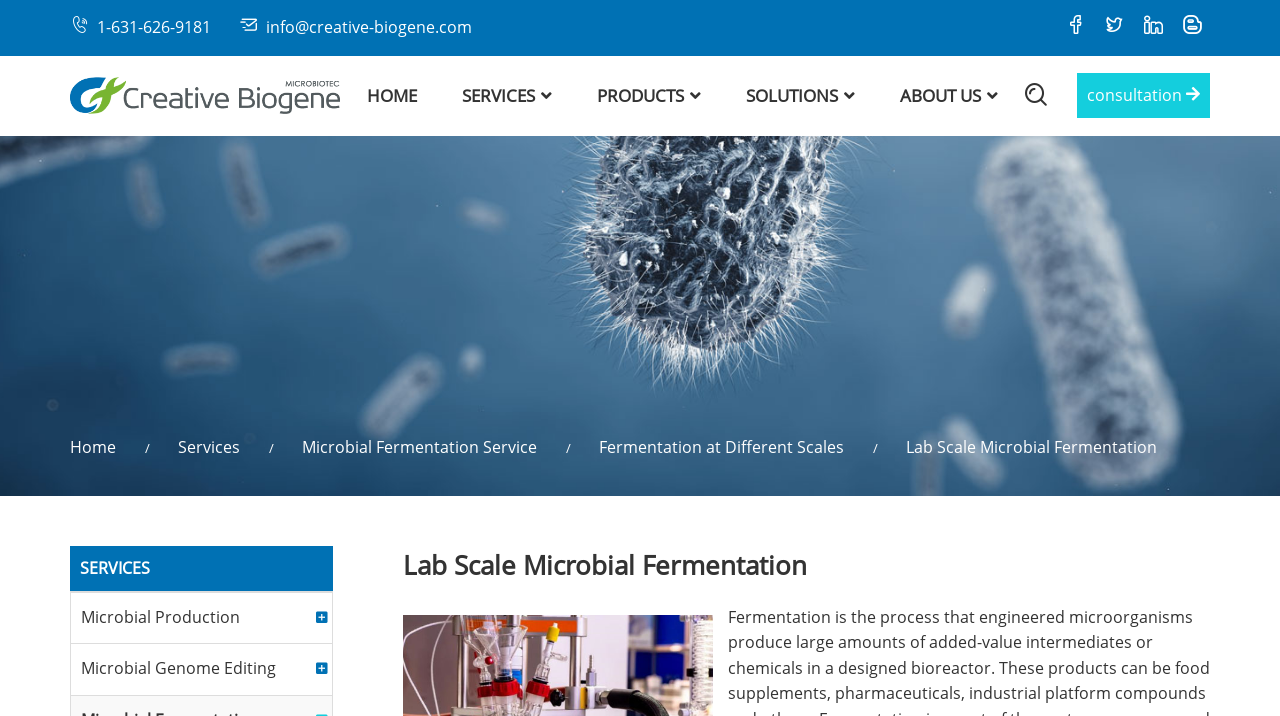Refer to the image and provide an in-depth answer to the question:
How can I contact the company?

I found the contact information by looking at the top-right corner of the webpage, where the phone number and email address are displayed as static text elements and links, respectively.